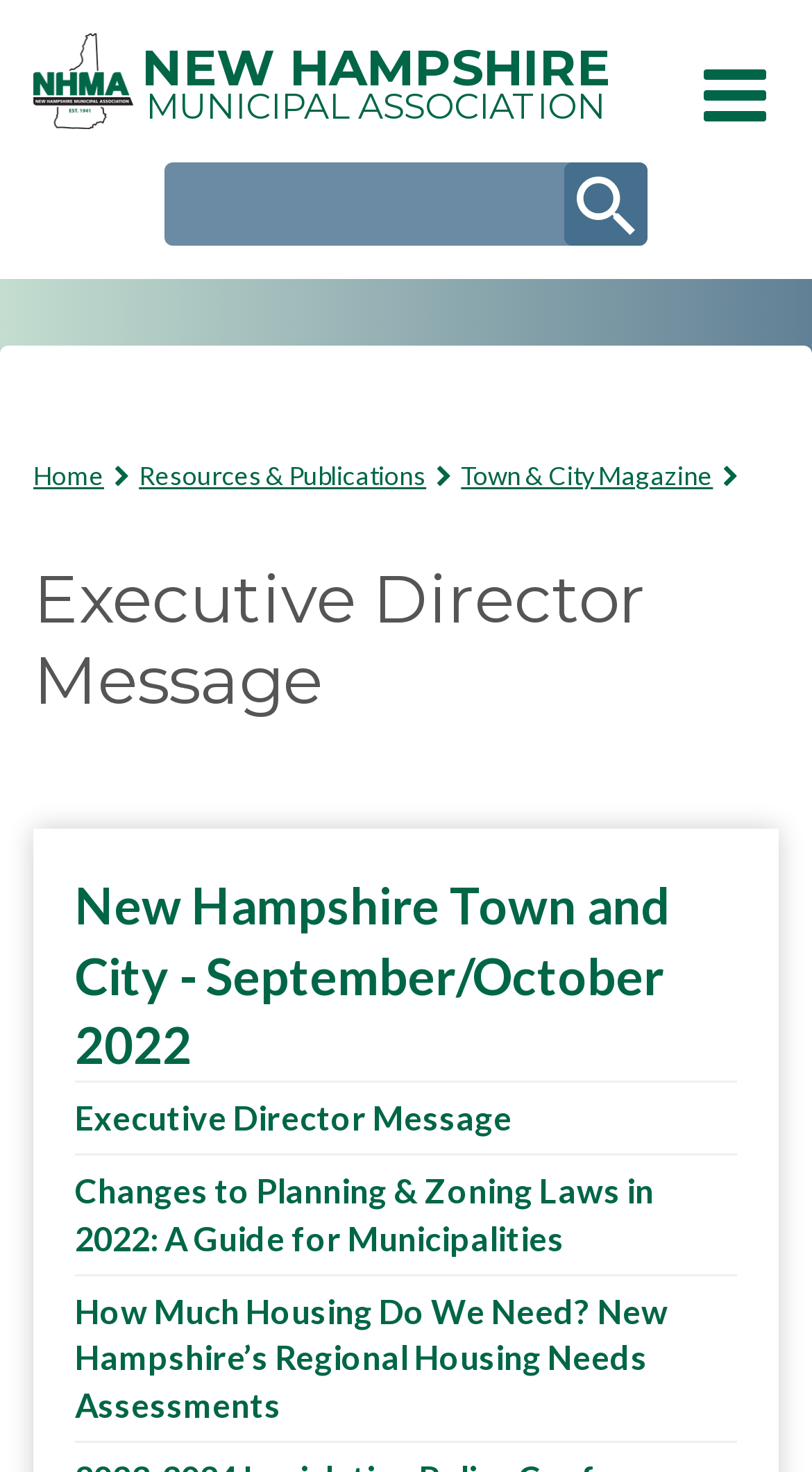Please provide a comprehensive answer to the question below using the information from the image: How many main categories are there?

I counted the number of main categories by looking at the links 'ABOUT', 'ADVOCACY', 'LEGAL SERVICES', 'EVENTS & TRAINING', 'RESOURCES & PUBLICATIONS' and found that there are 6 main categories.